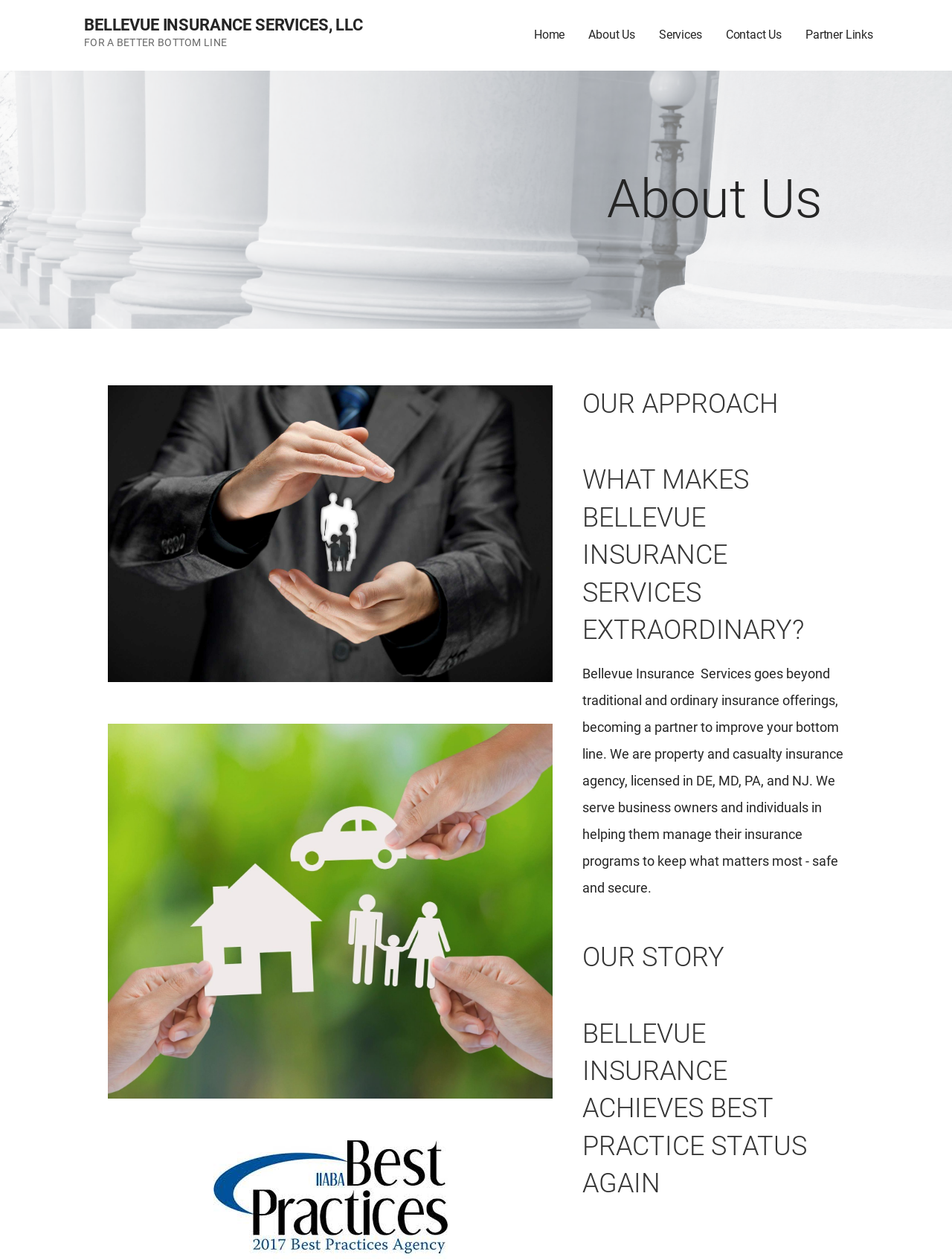What is the bounding box coordinate of the 'OUR APPROACH' heading?
Kindly give a detailed and elaborate answer to the question.

I found the answer by looking at the bounding box coordinates of the 'OUR APPROACH' heading element, which are [0.612, 0.306, 0.887, 0.336].